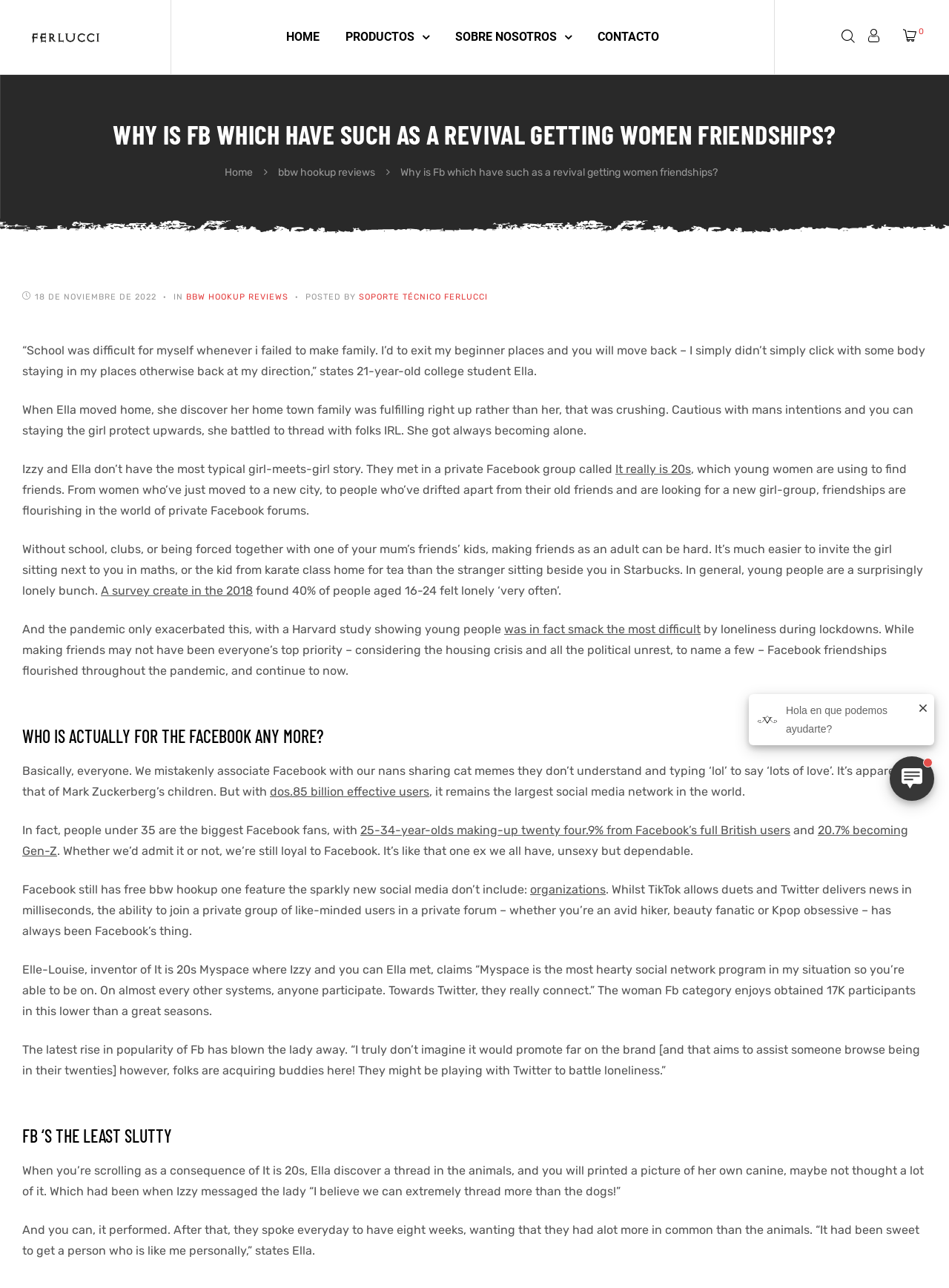Determine the bounding box coordinates of the clickable element necessary to fulfill the instruction: "Search for something". Provide the coordinates as four float numbers within the 0 to 1 range, i.e., [left, top, right, bottom].

[0.886, 0.019, 0.901, 0.039]